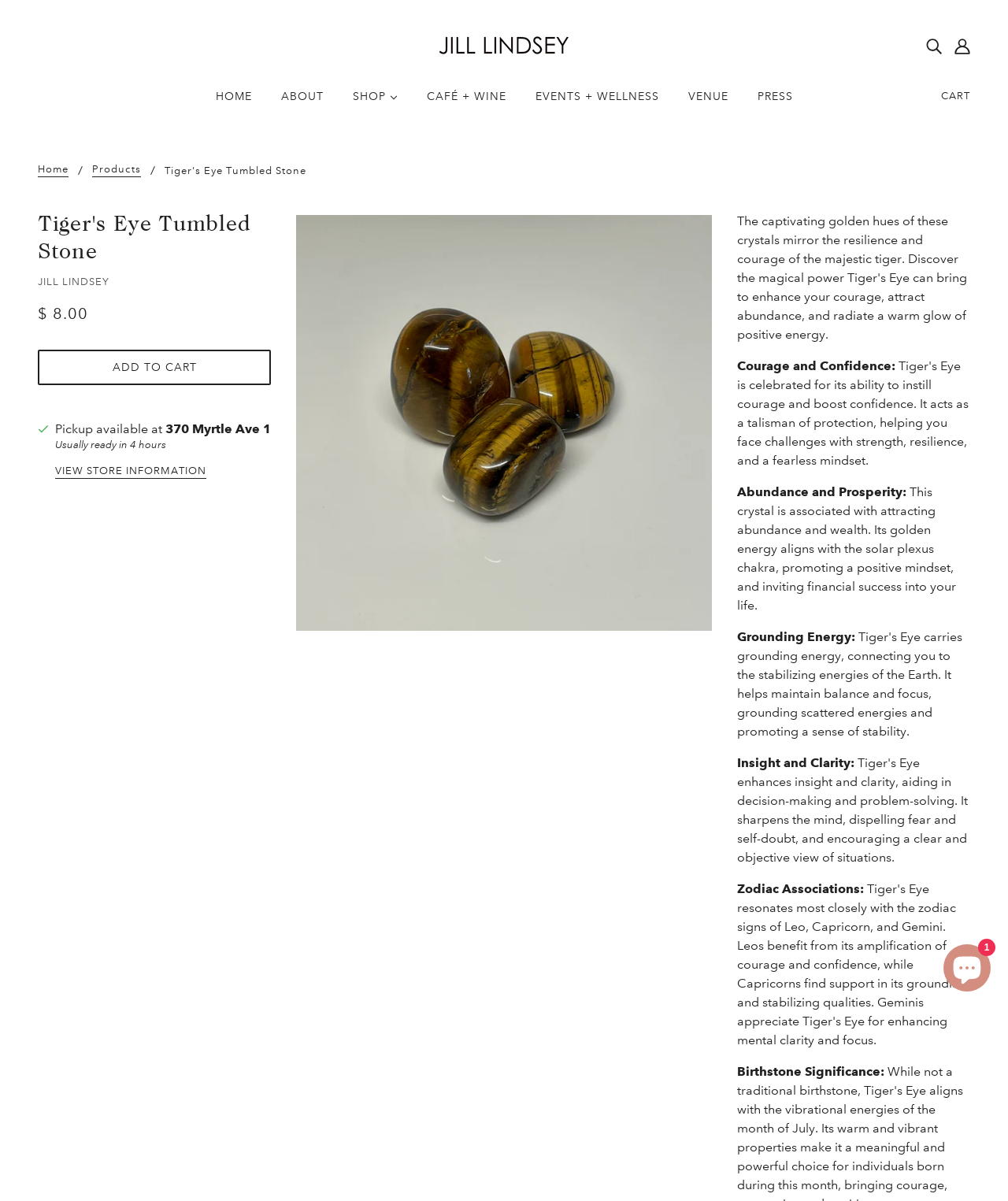What is the name of the online store?
Using the image as a reference, give an elaborate response to the question.

I determined the answer by looking at the banner element at the top of the webpage, which contains the text 'JILL LINDSEY'.